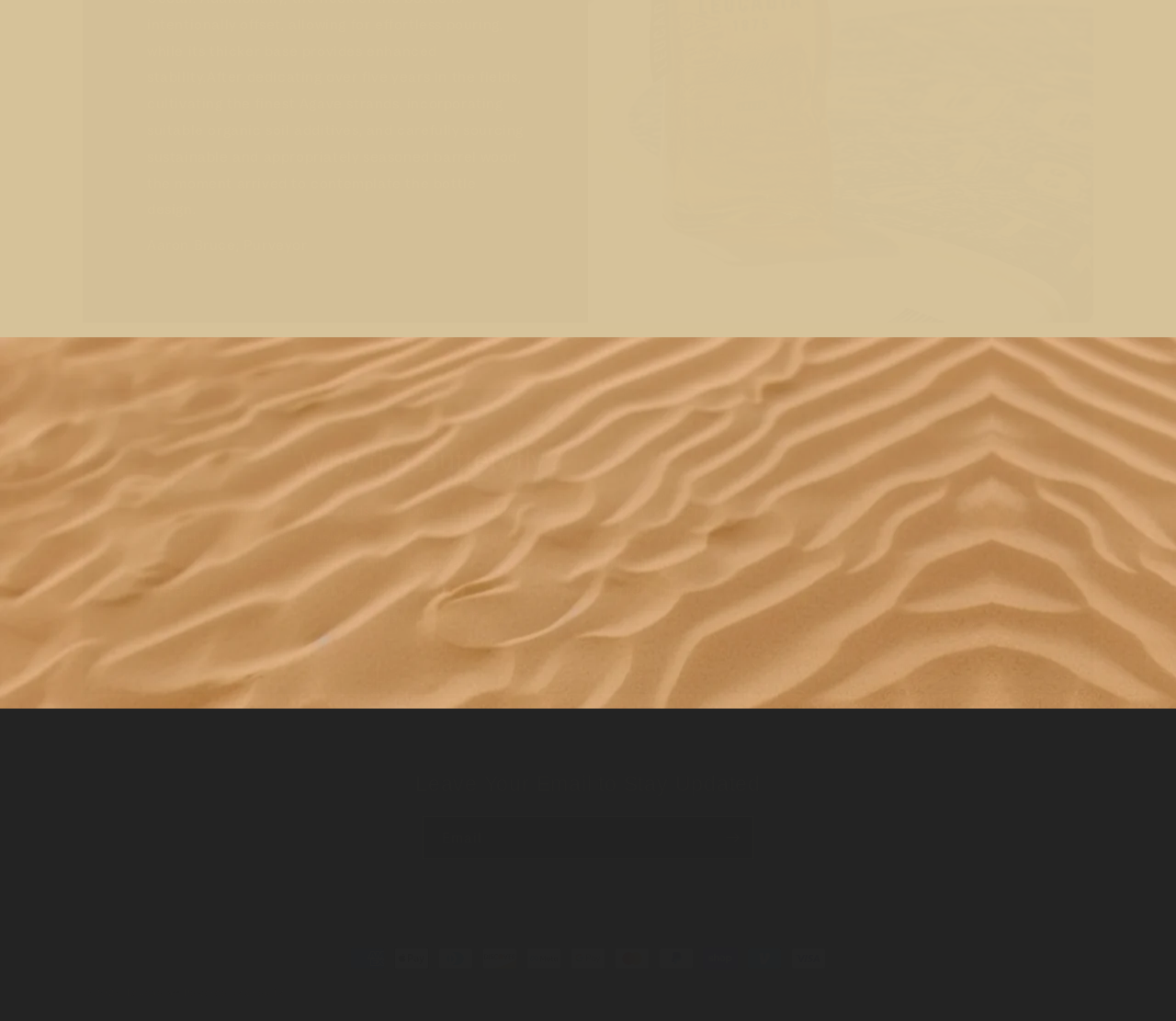Extract the bounding box coordinates for the described element: "Leucadia®". The coordinates should be represented as four float numbers between 0 and 1: [left, top, right, bottom].

[0.108, 0.966, 0.153, 0.979]